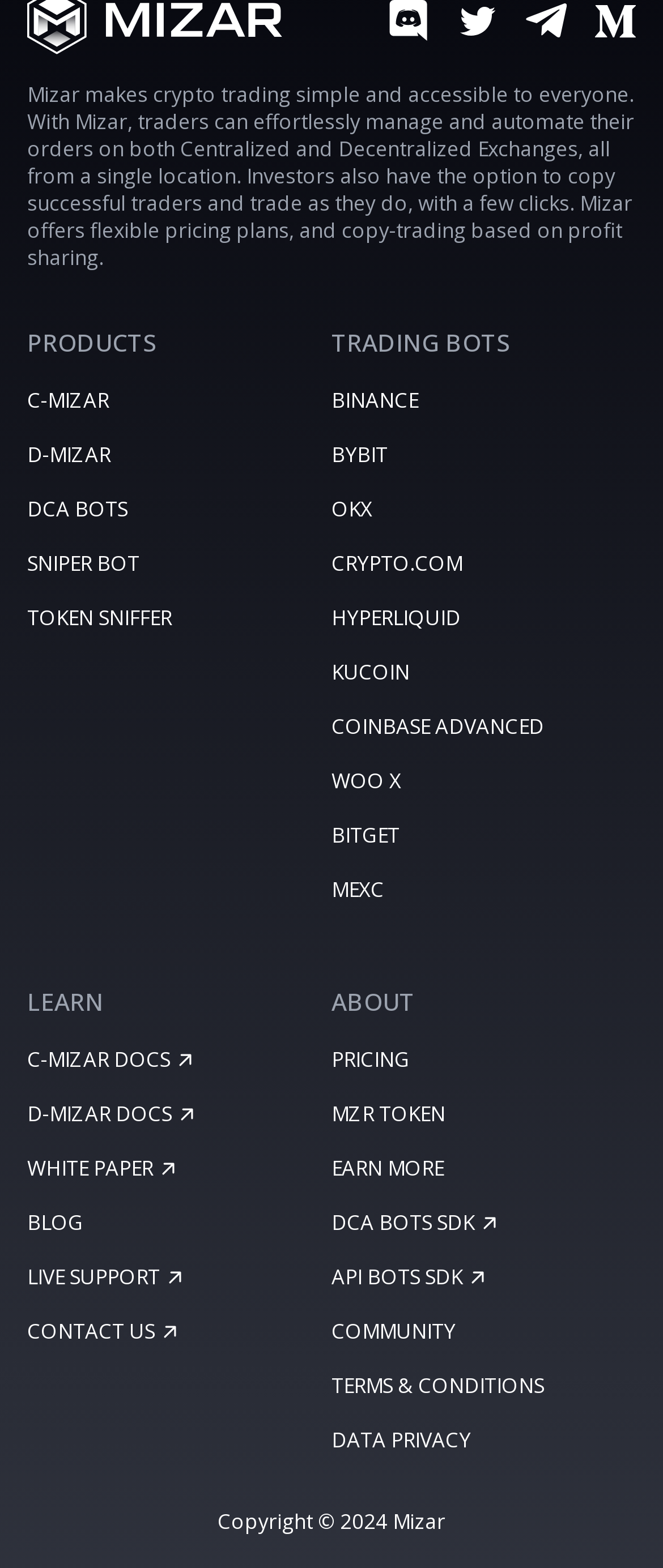Find the bounding box coordinates for the element that must be clicked to complete the instruction: "View pricing plans". The coordinates should be four float numbers between 0 and 1, indicated as [left, top, right, bottom].

[0.5, 0.666, 0.618, 0.685]